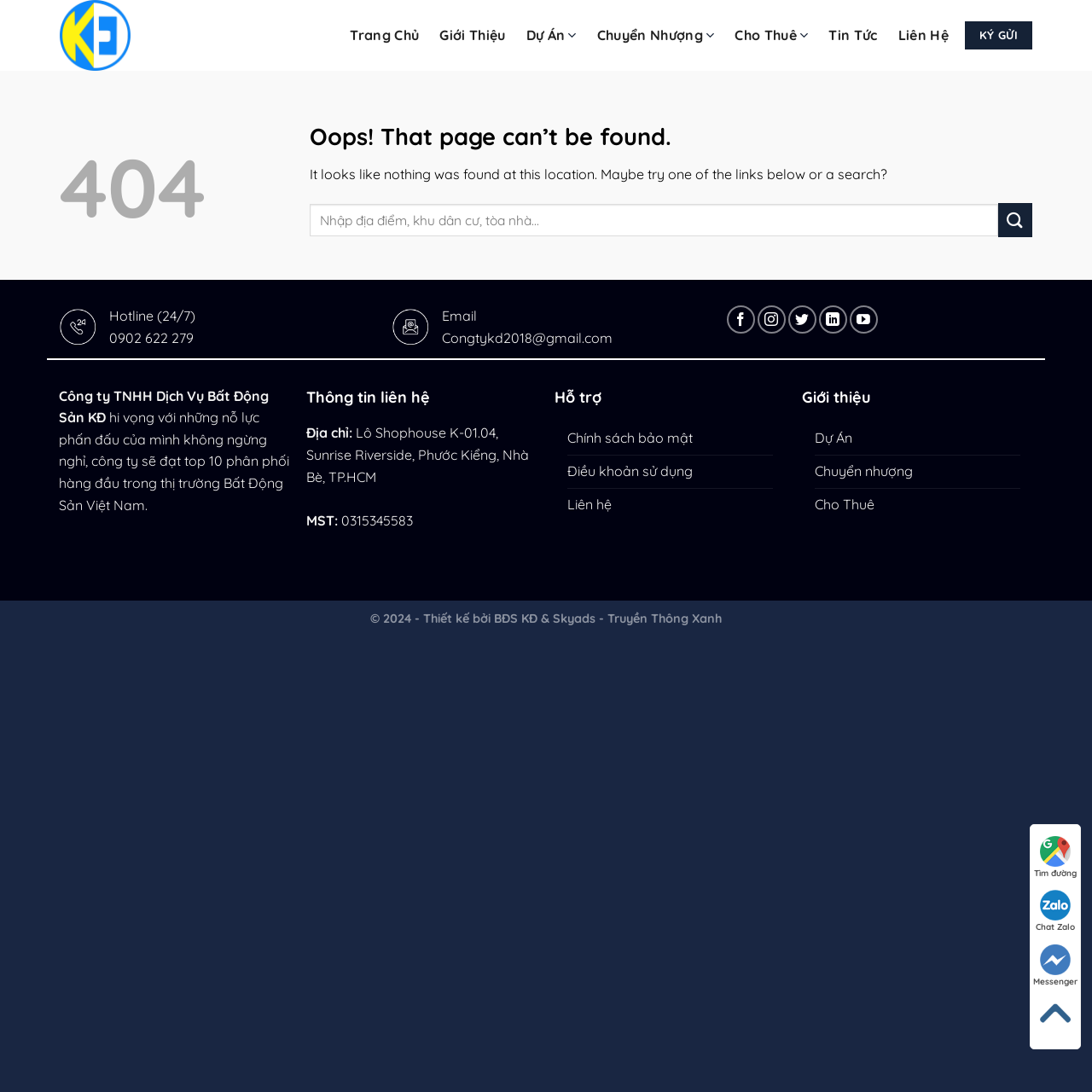Please determine the bounding box coordinates for the element that should be clicked to follow these instructions: "View Dự Án".

[0.746, 0.387, 0.781, 0.416]